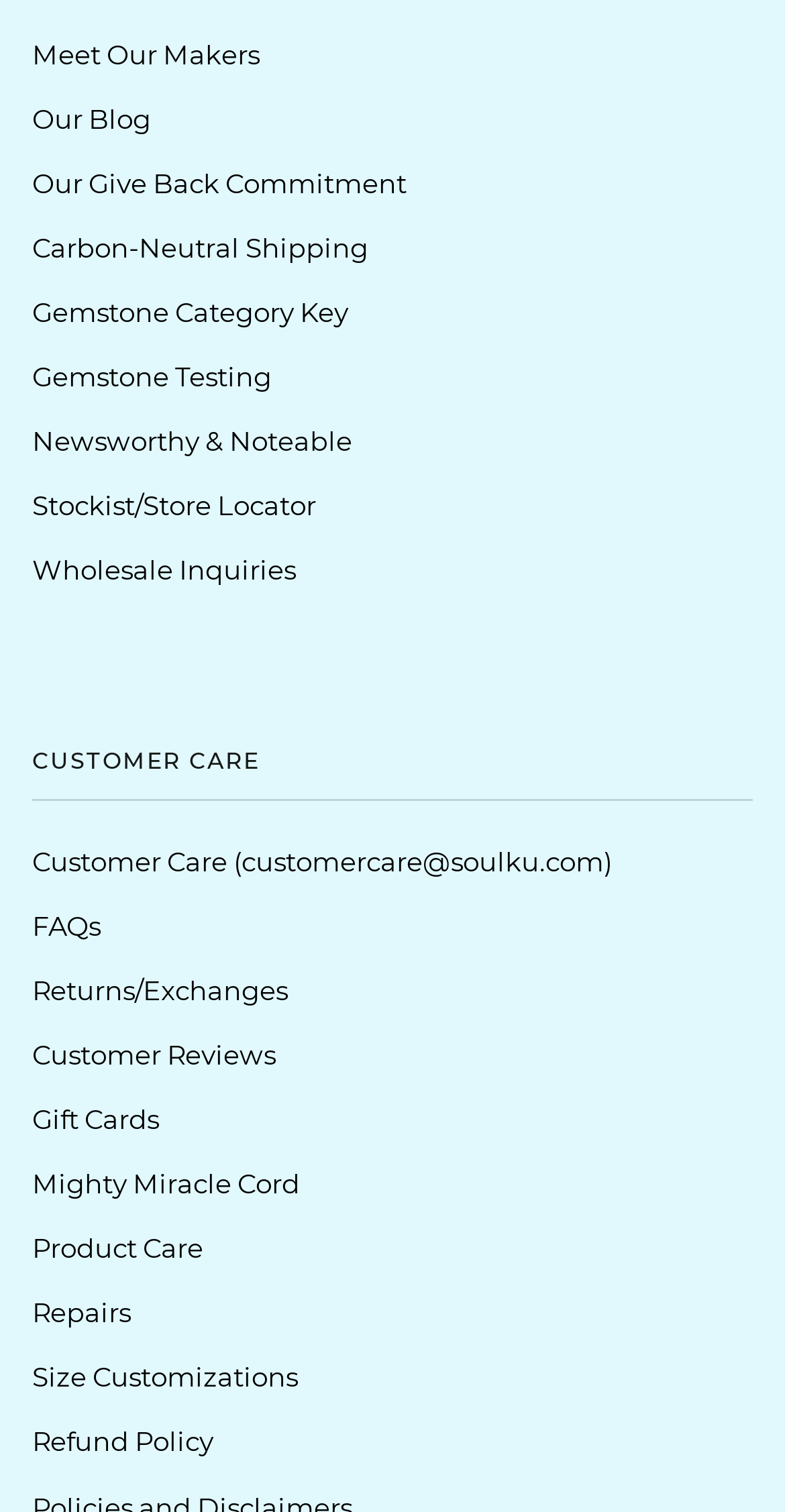Answer this question in one word or a short phrase: What is the category of gemstones?

Gemstone Category Key